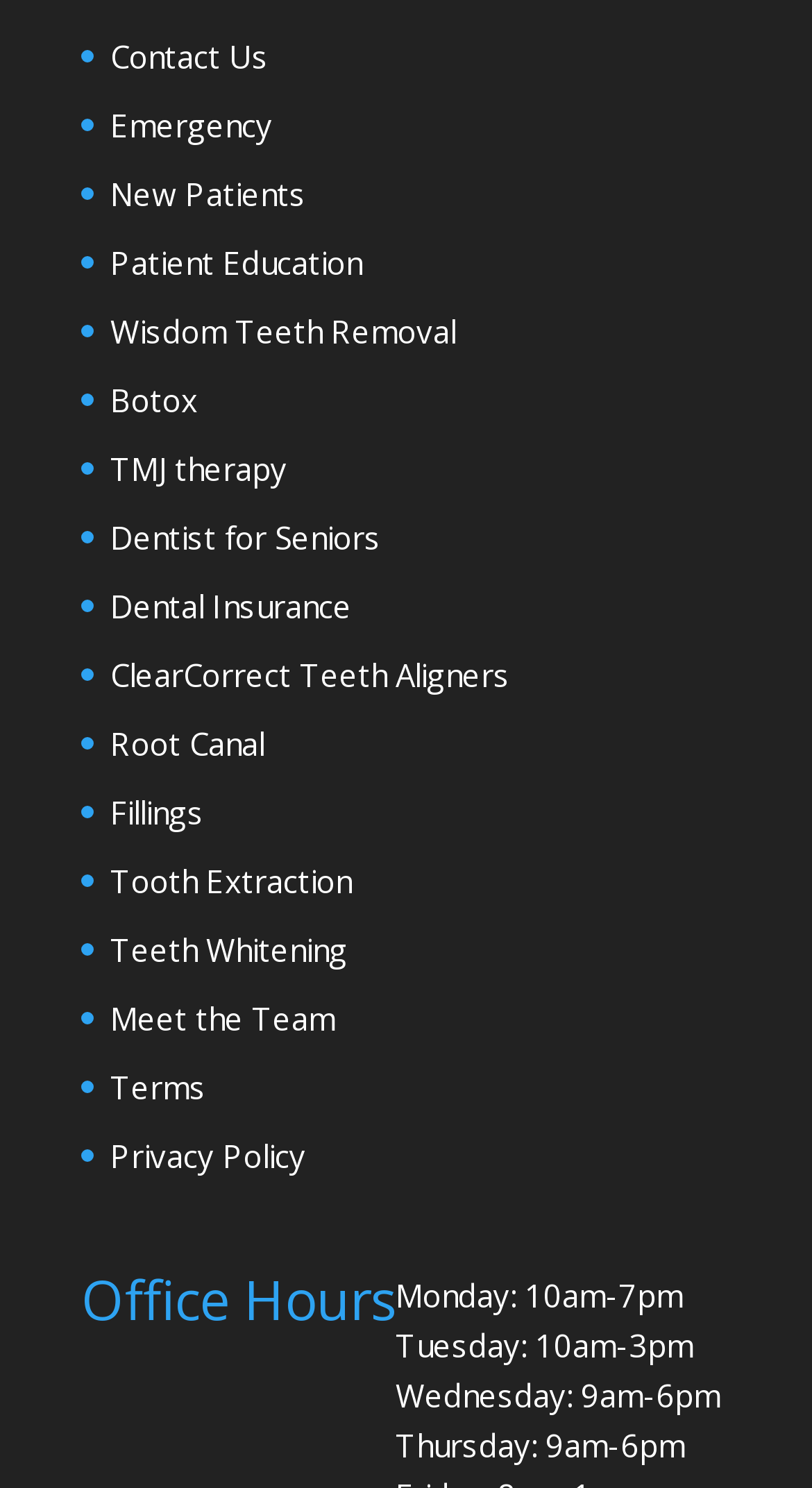Pinpoint the bounding box coordinates of the clickable element to carry out the following instruction: "Meet the team."

[0.136, 0.67, 0.413, 0.698]